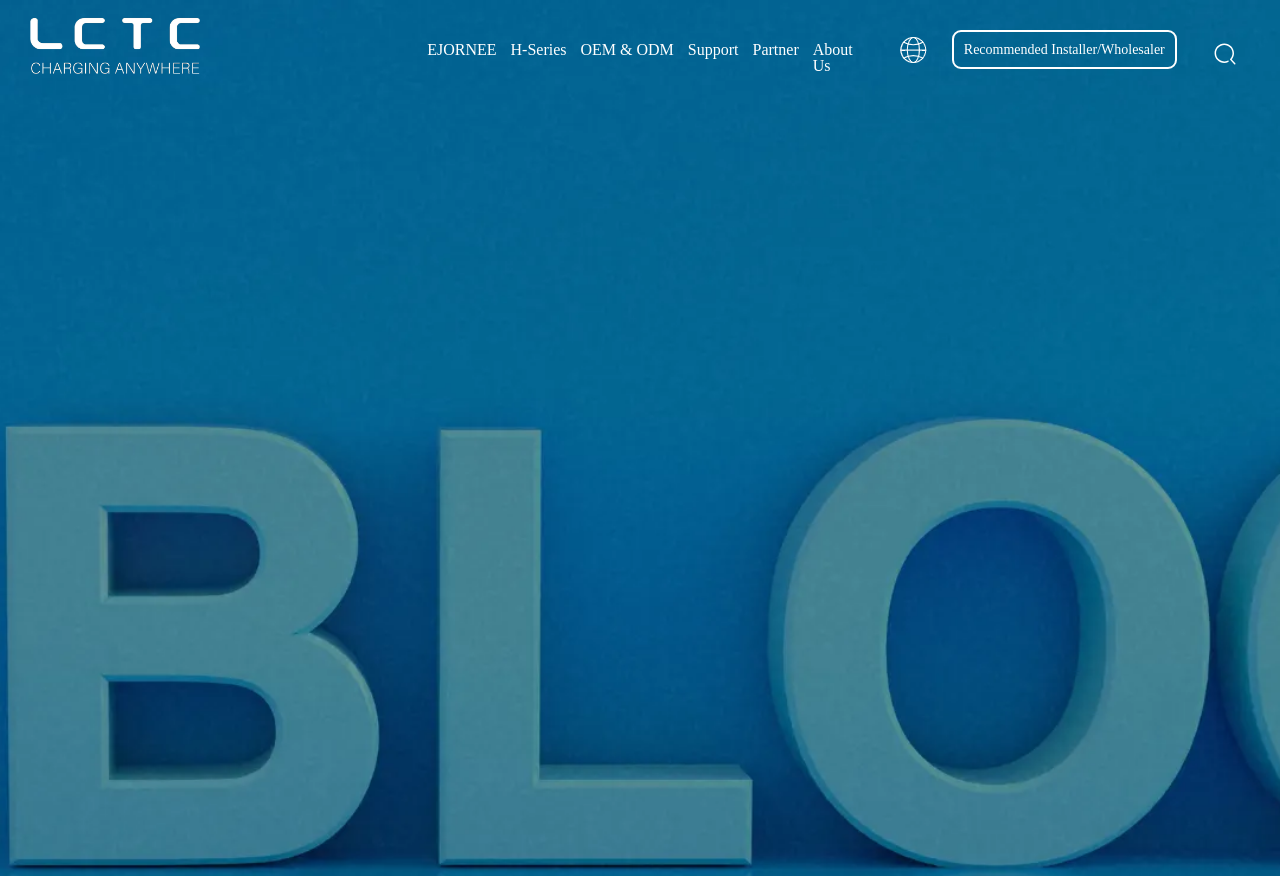Please locate the bounding box coordinates of the element that should be clicked to achieve the given instruction: "go to EJORNEE page".

[0.334, 0.0, 0.388, 0.114]